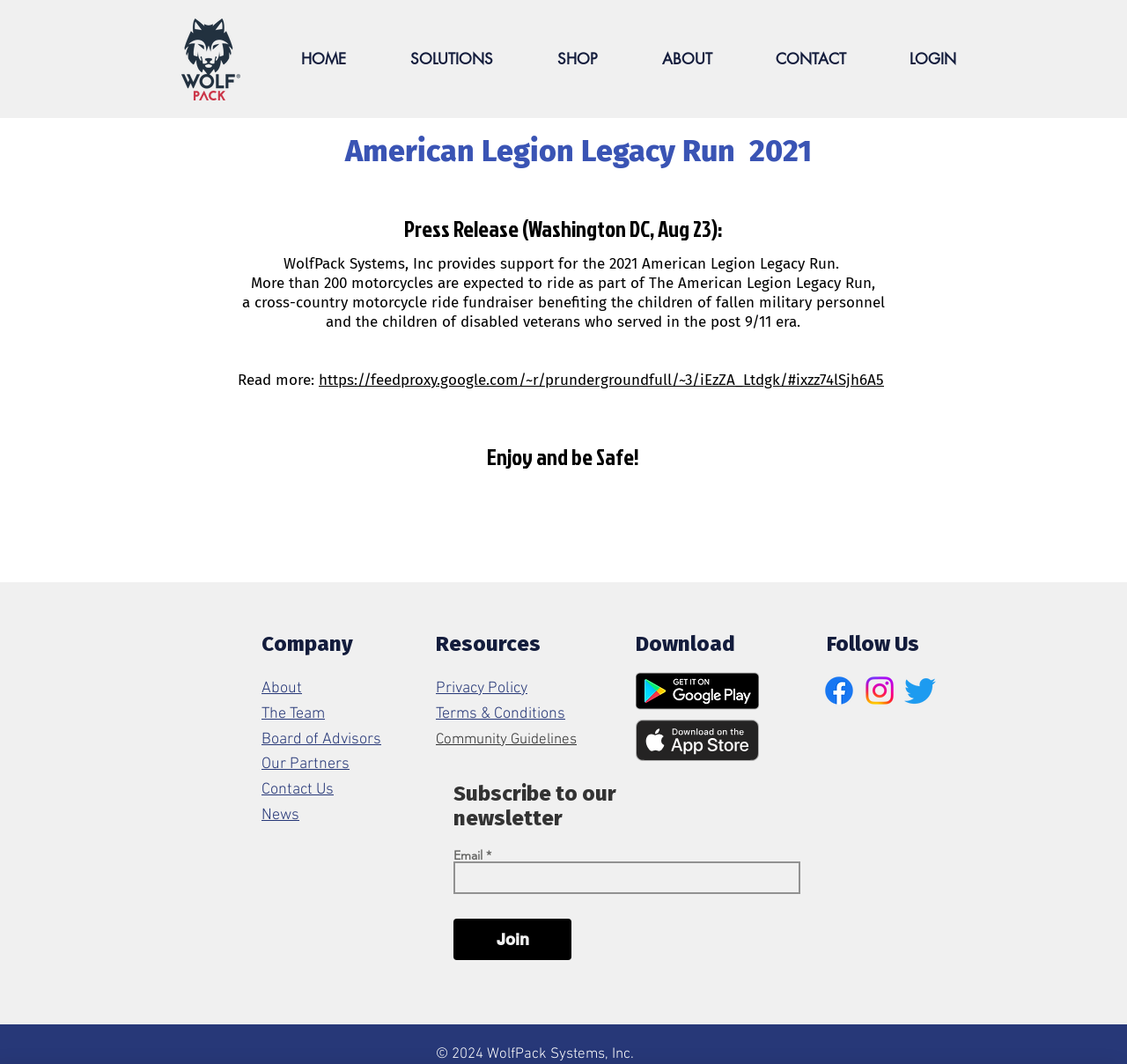Please find the bounding box for the UI component described as follows: "About".

[0.232, 0.639, 0.268, 0.656]